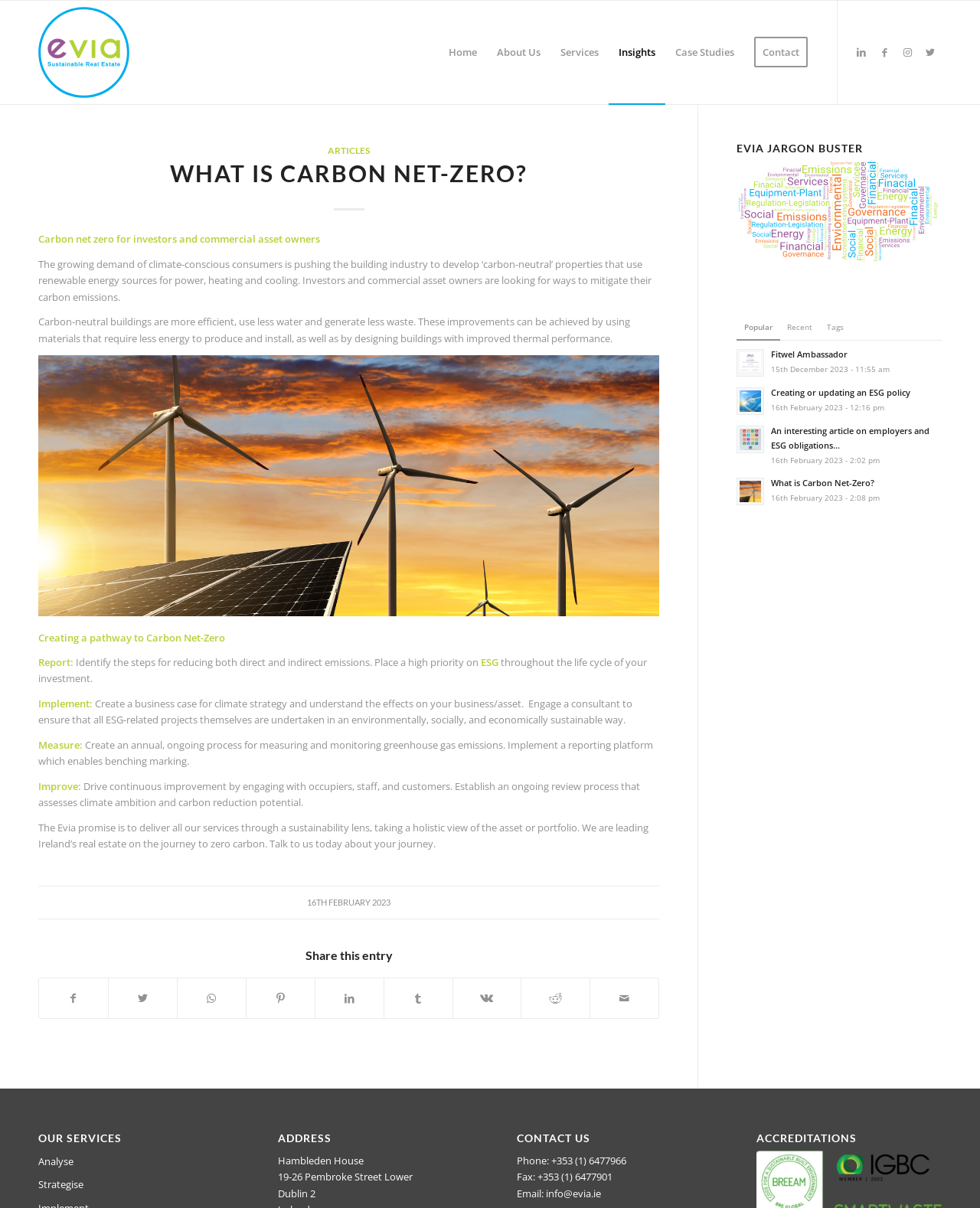Predict the bounding box of the UI element based on this description: "Case Studies".

[0.679, 0.001, 0.759, 0.086]